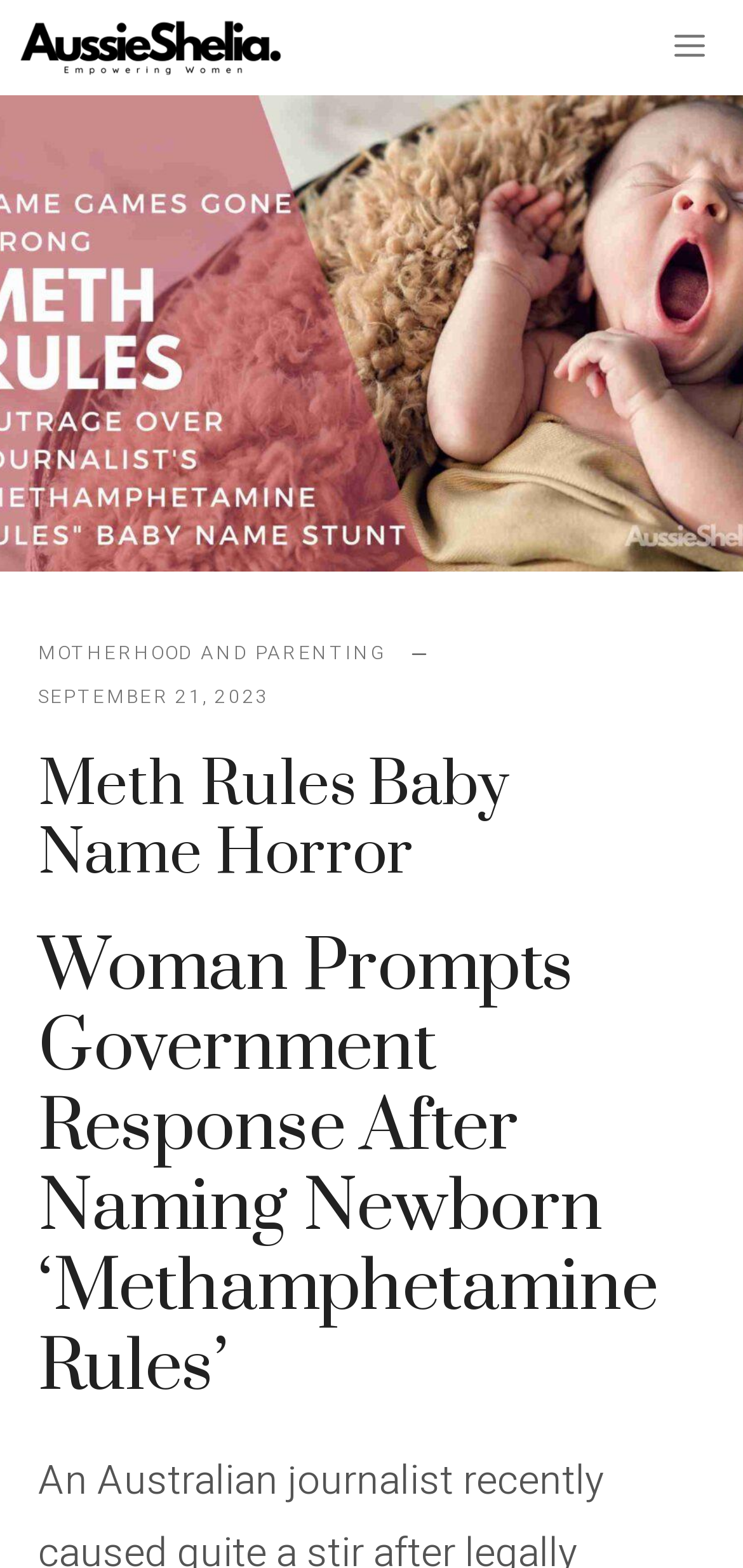When was the article published?
Could you answer the question in a detailed manner, providing as much information as possible?

I found the publication date by examining the time element which contains the static text 'SEPTEMBER 21, 2023'.